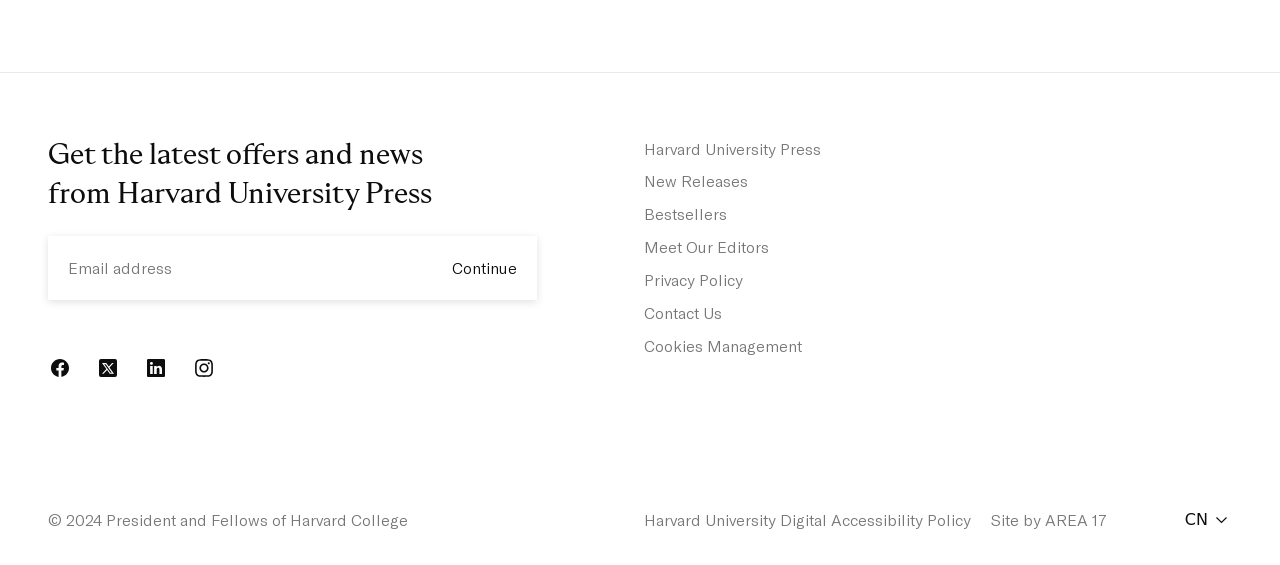Please identify the bounding box coordinates for the region that you need to click to follow this instruction: "Click Continue".

[0.353, 0.452, 0.404, 0.495]